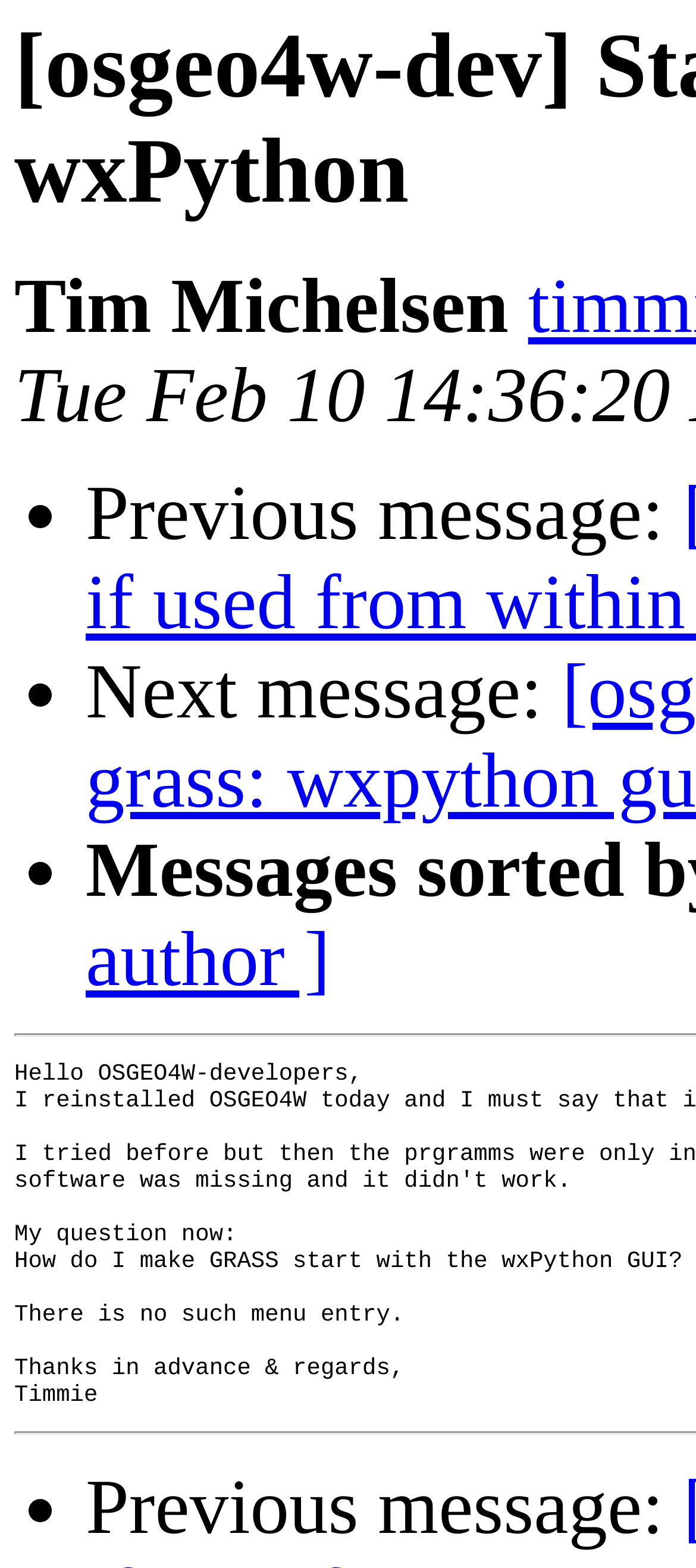What is the author's name?
Using the details from the image, give an elaborate explanation to answer the question.

I found the author's name by looking at the static text element with the bounding box coordinates [0.021, 0.169, 0.731, 0.224], which contains the text 'Tim Michelsen'.